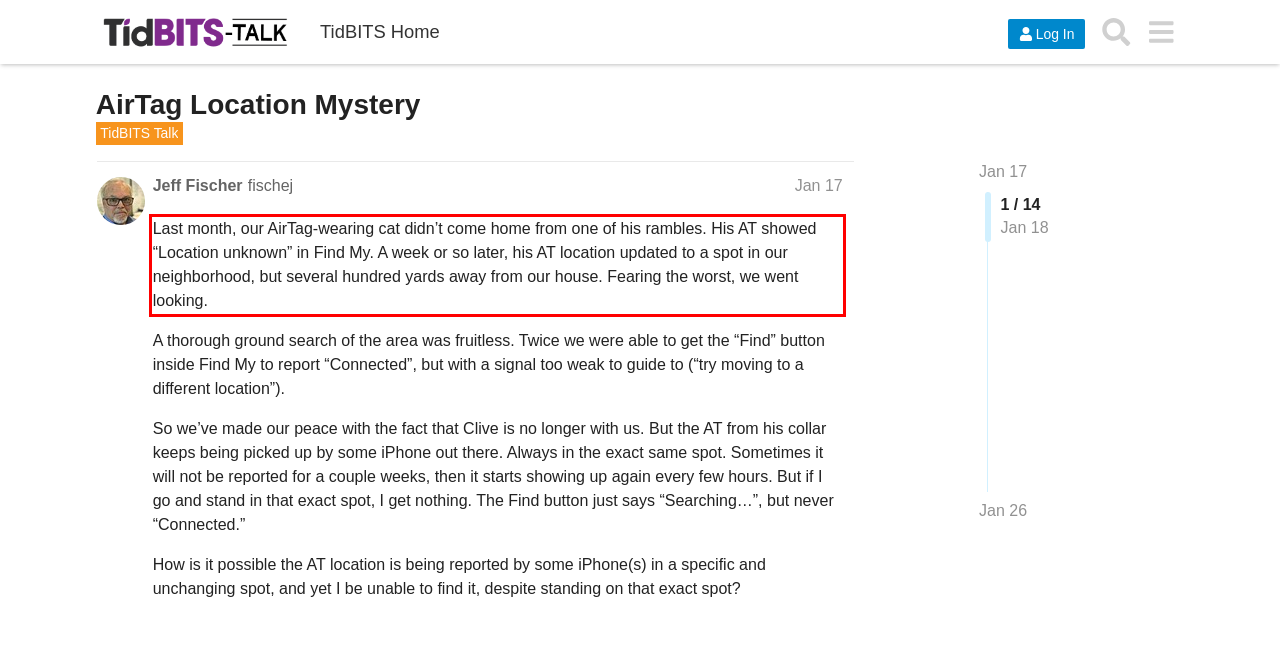Observe the screenshot of the webpage that includes a red rectangle bounding box. Conduct OCR on the content inside this red bounding box and generate the text.

Last month, our AirTag-wearing cat didn’t come home from one of his rambles. His AT showed “Location unknown” in Find My. A week or so later, his AT location updated to a spot in our neighborhood, but several hundred yards away from our house. Fearing the worst, we went looking.